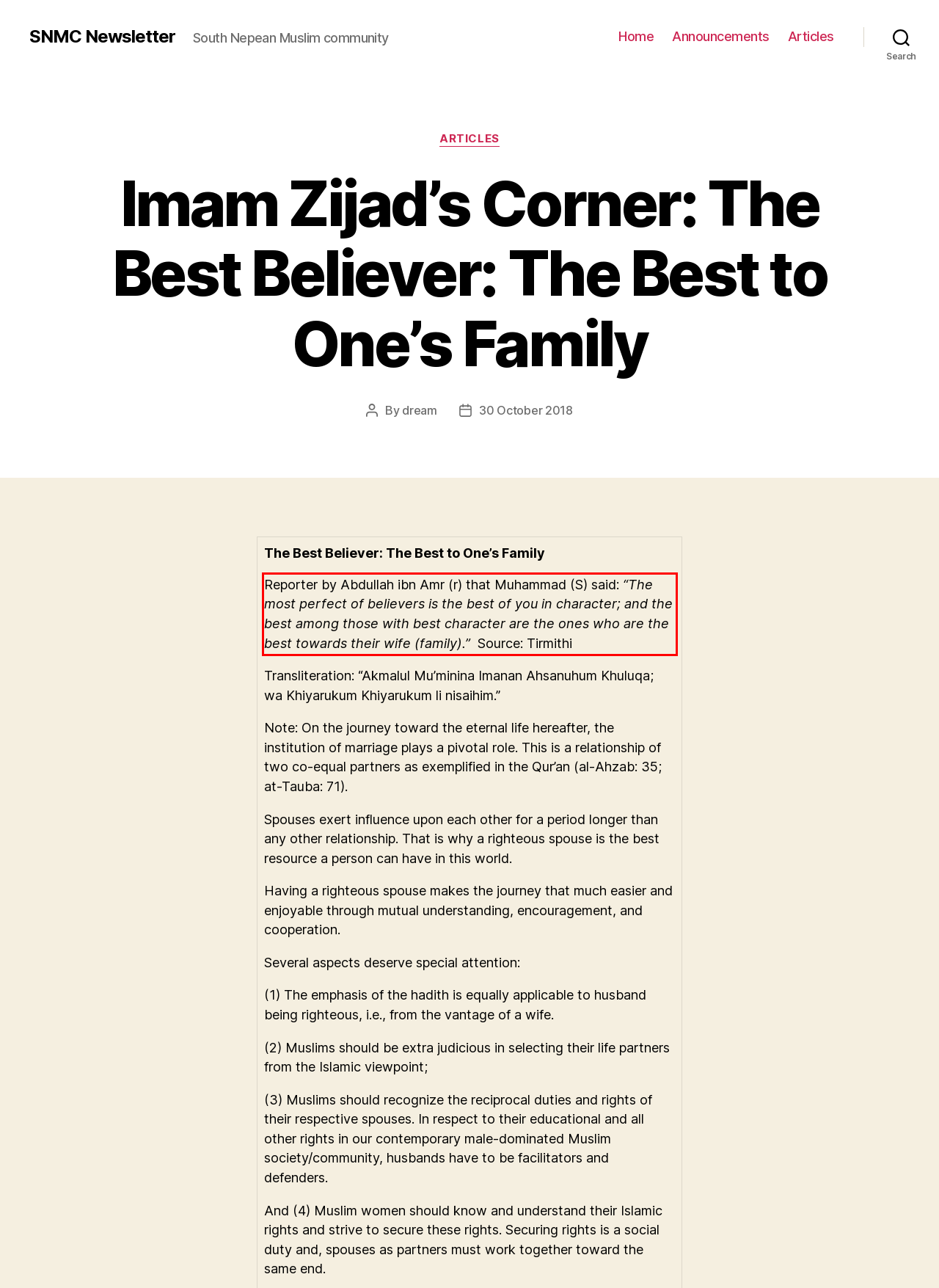You are provided with a screenshot of a webpage featuring a red rectangle bounding box. Extract the text content within this red bounding box using OCR.

Reporter by Abdullah ibn Amr (r) that Muhammad (S) said: “The most perfect of believers is the best of you in character; and the best among those with best character are the ones who are the best towards their wife (family).” Source: Tirmithi